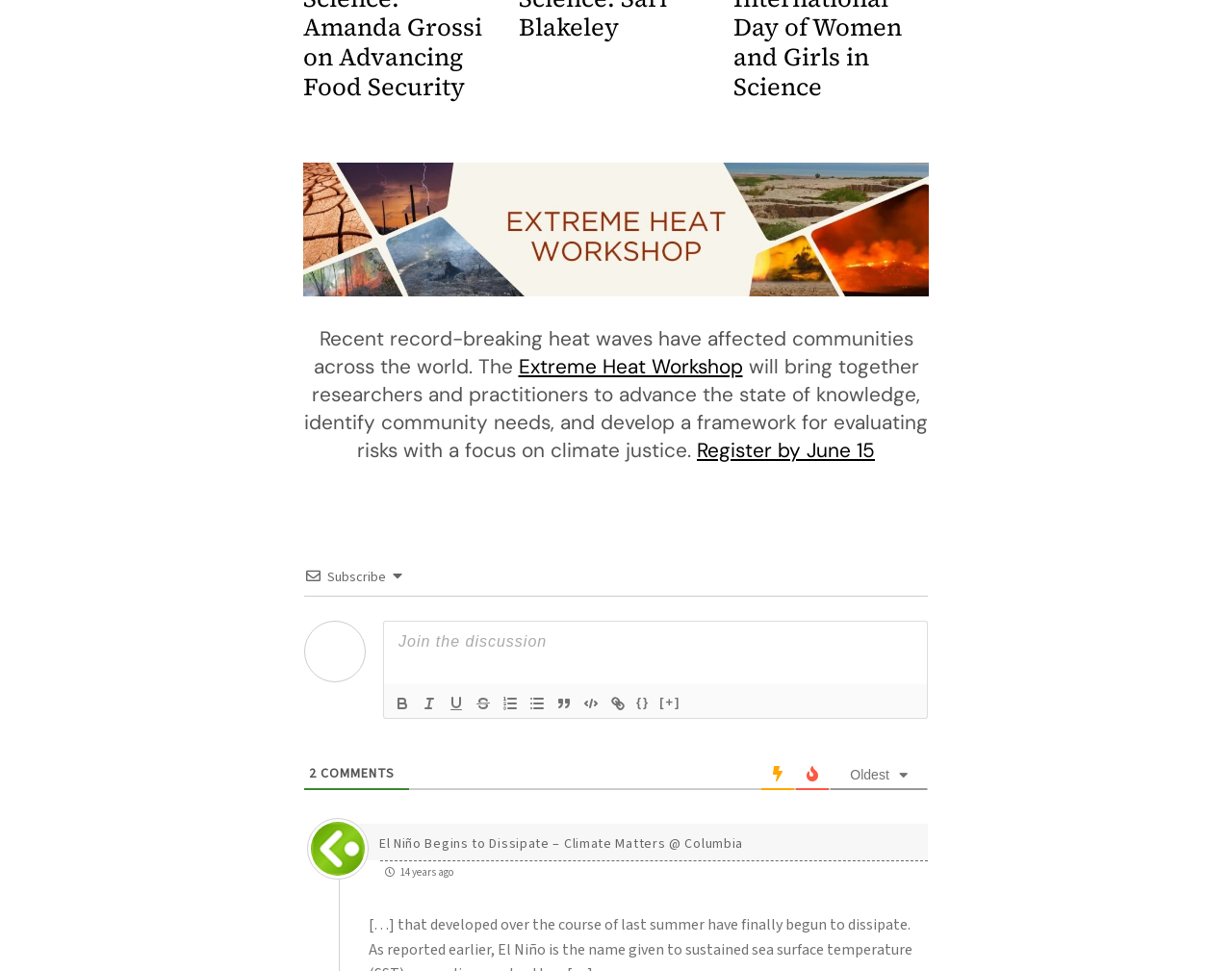From the webpage screenshot, predict the bounding box of the UI element that matches this description: "parent_node: {} title="Ordered List" value="ordered"".

[0.403, 0.713, 0.425, 0.736]